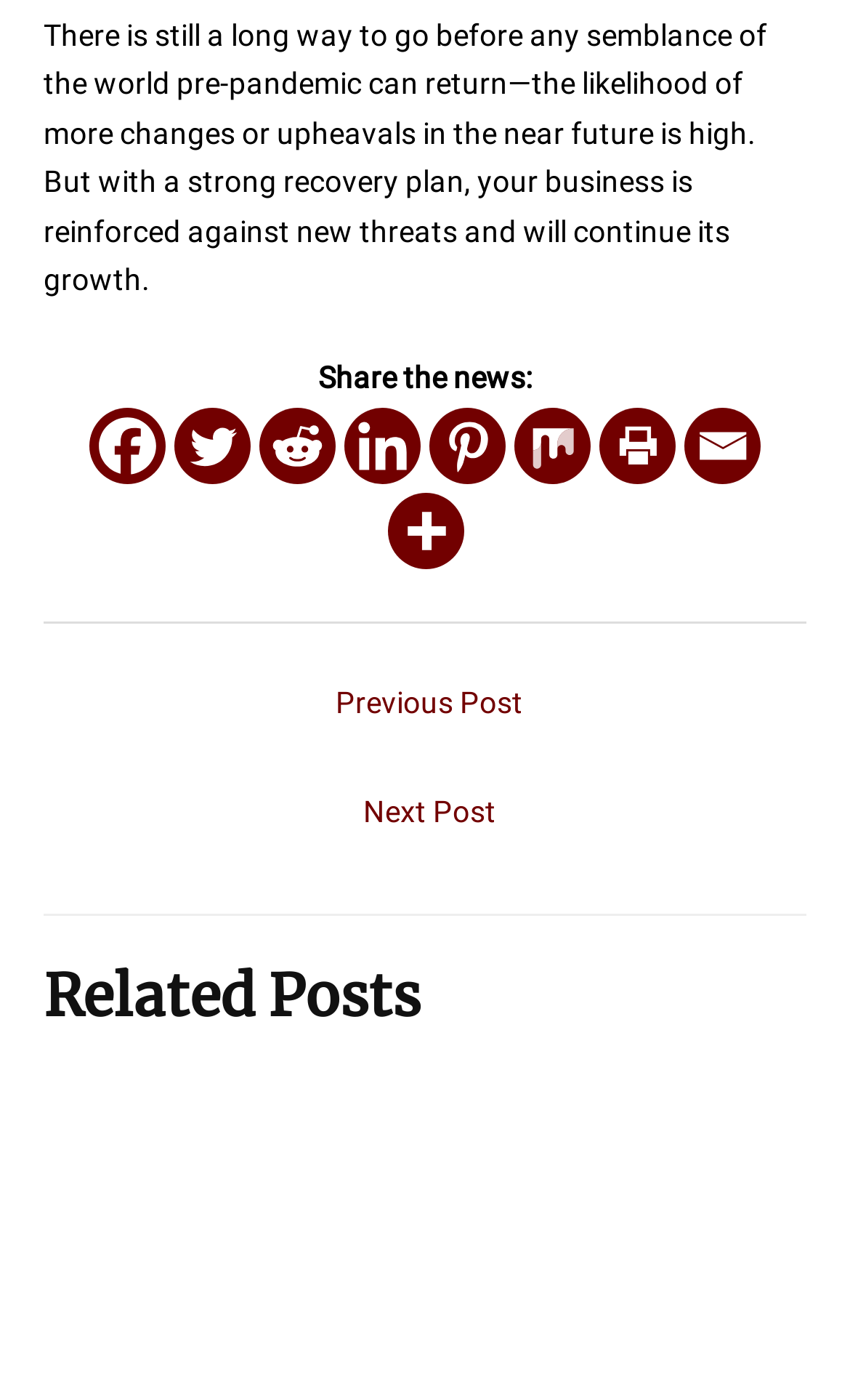Determine the bounding box coordinates of the clickable element to complete this instruction: "Print the article". Provide the coordinates in the format of four float numbers between 0 and 1, [left, top, right, bottom].

[0.705, 0.292, 0.795, 0.346]